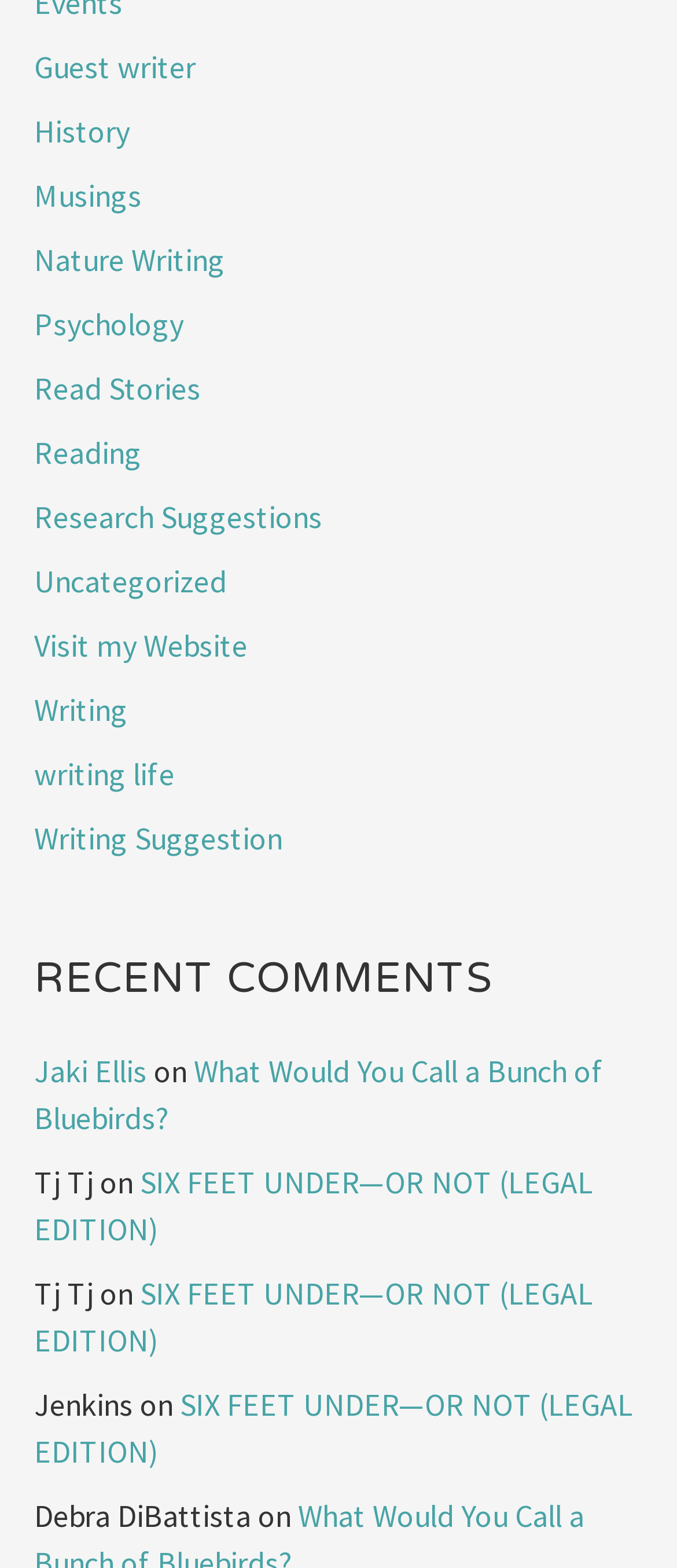How many recent comments are shown?
Look at the image and answer with only one word or phrase.

3